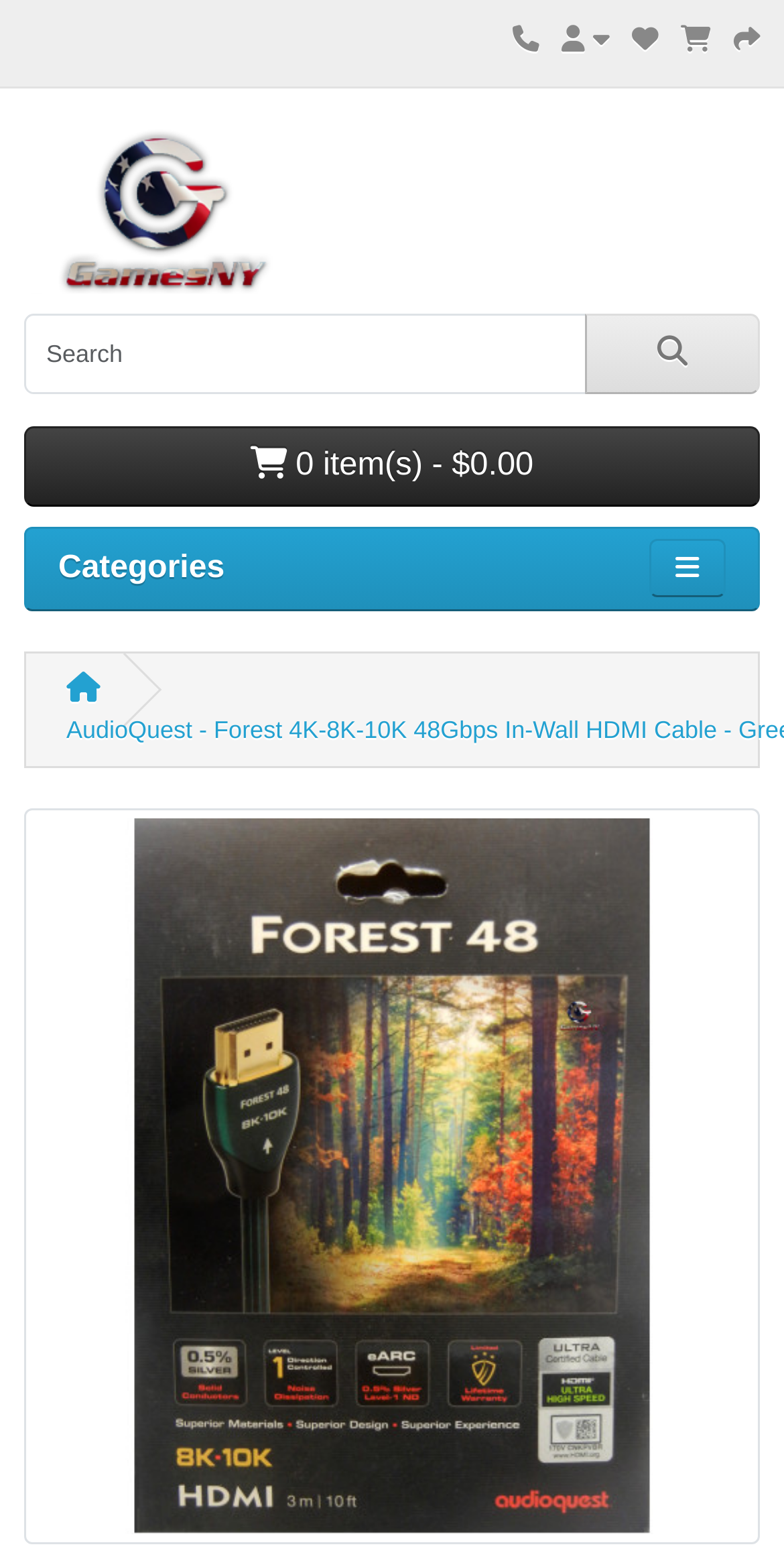Provide a brief response using a word or short phrase to this question:
Is there a search function on the webpage?

Yes